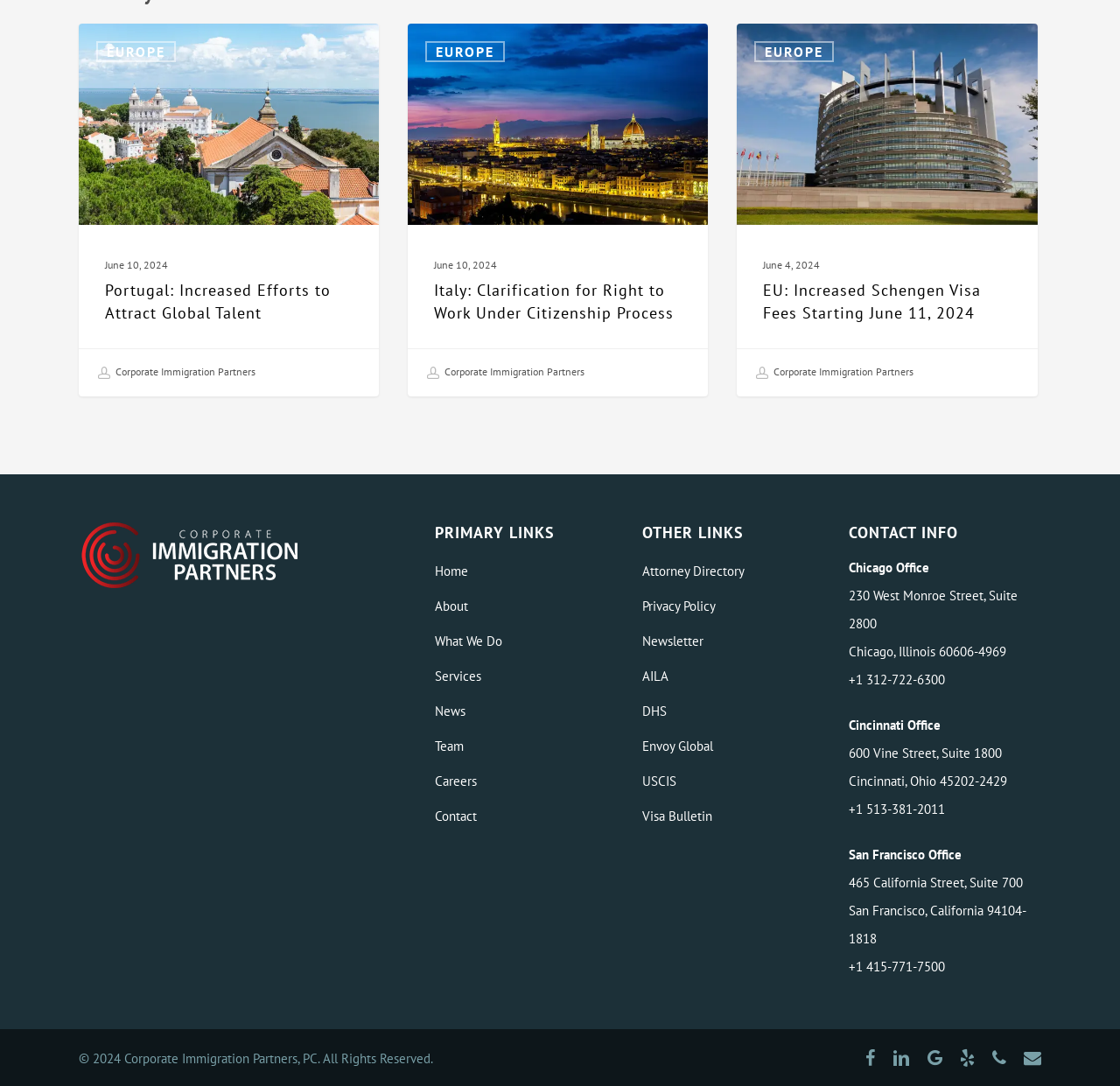How many offices does Corporate Immigration Partners have?
Give a one-word or short-phrase answer derived from the screenshot.

3